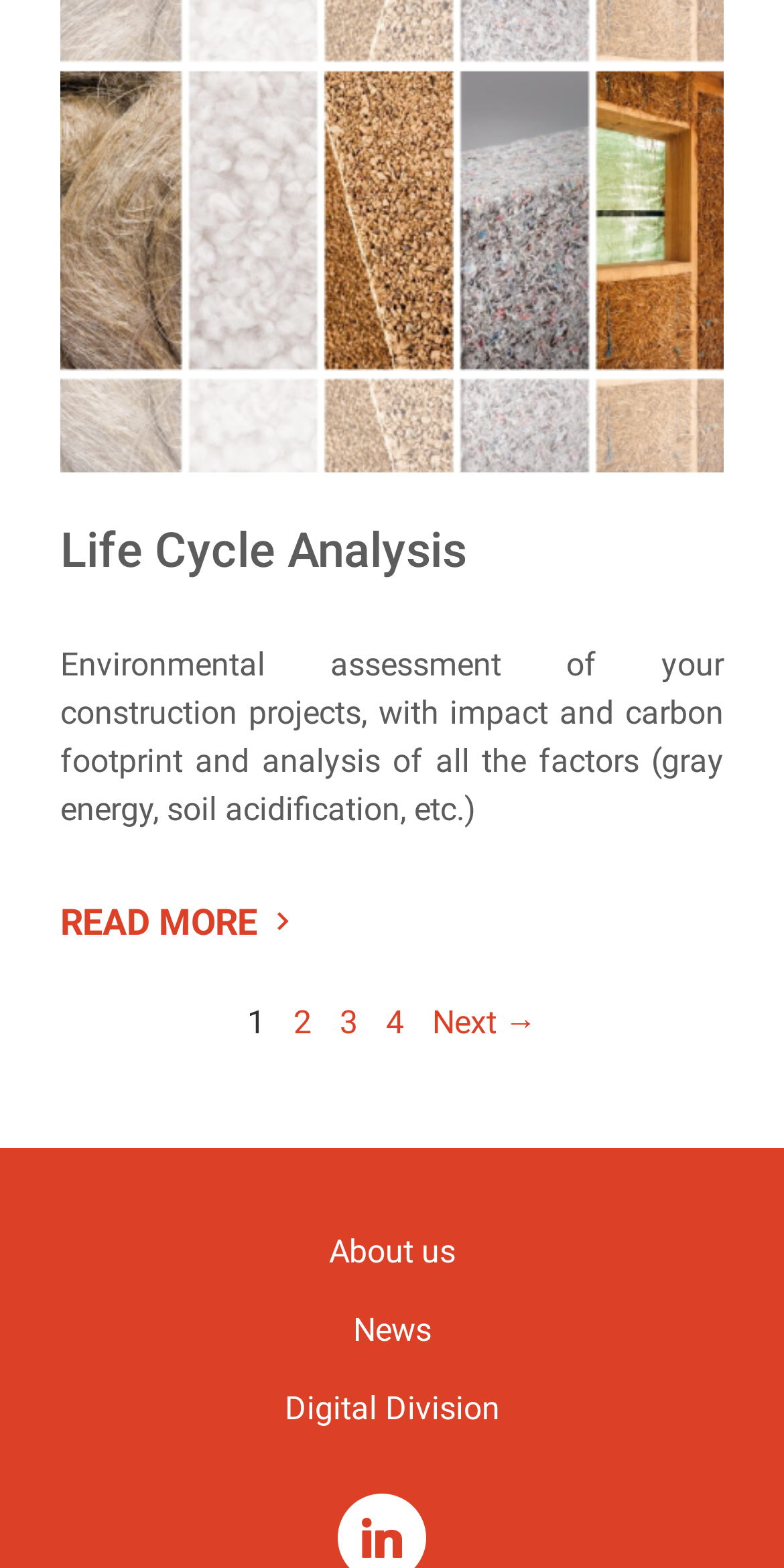Please identify the bounding box coordinates of the element that needs to be clicked to execute the following command: "Read more about life cycle analysis". Provide the bounding box using four float numbers between 0 and 1, formatted as [left, top, right, bottom].

[0.077, 0.57, 0.923, 0.605]